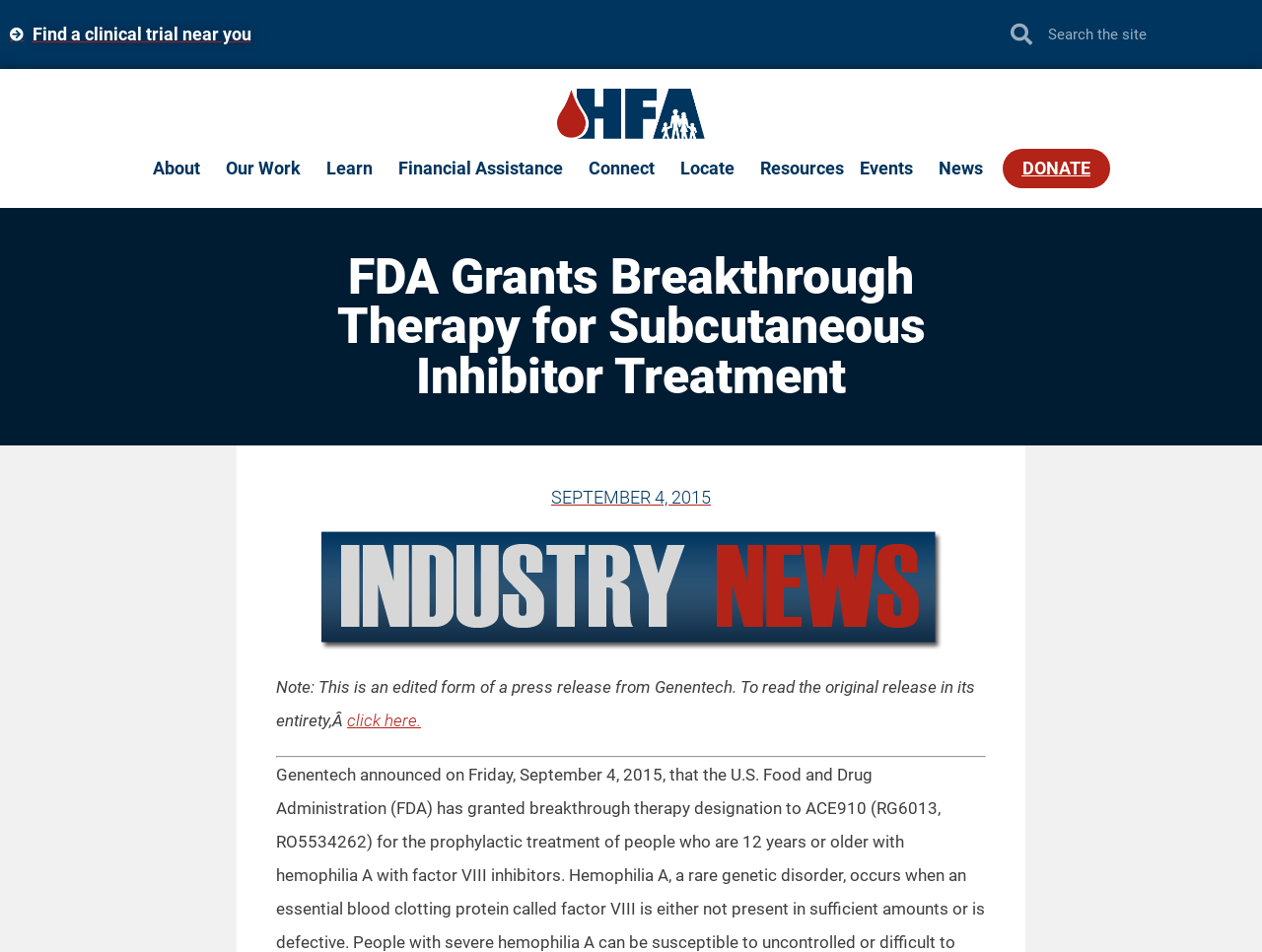Please answer the following question using a single word or phrase: 
What is the purpose of the 'DONATE' button?

To donate